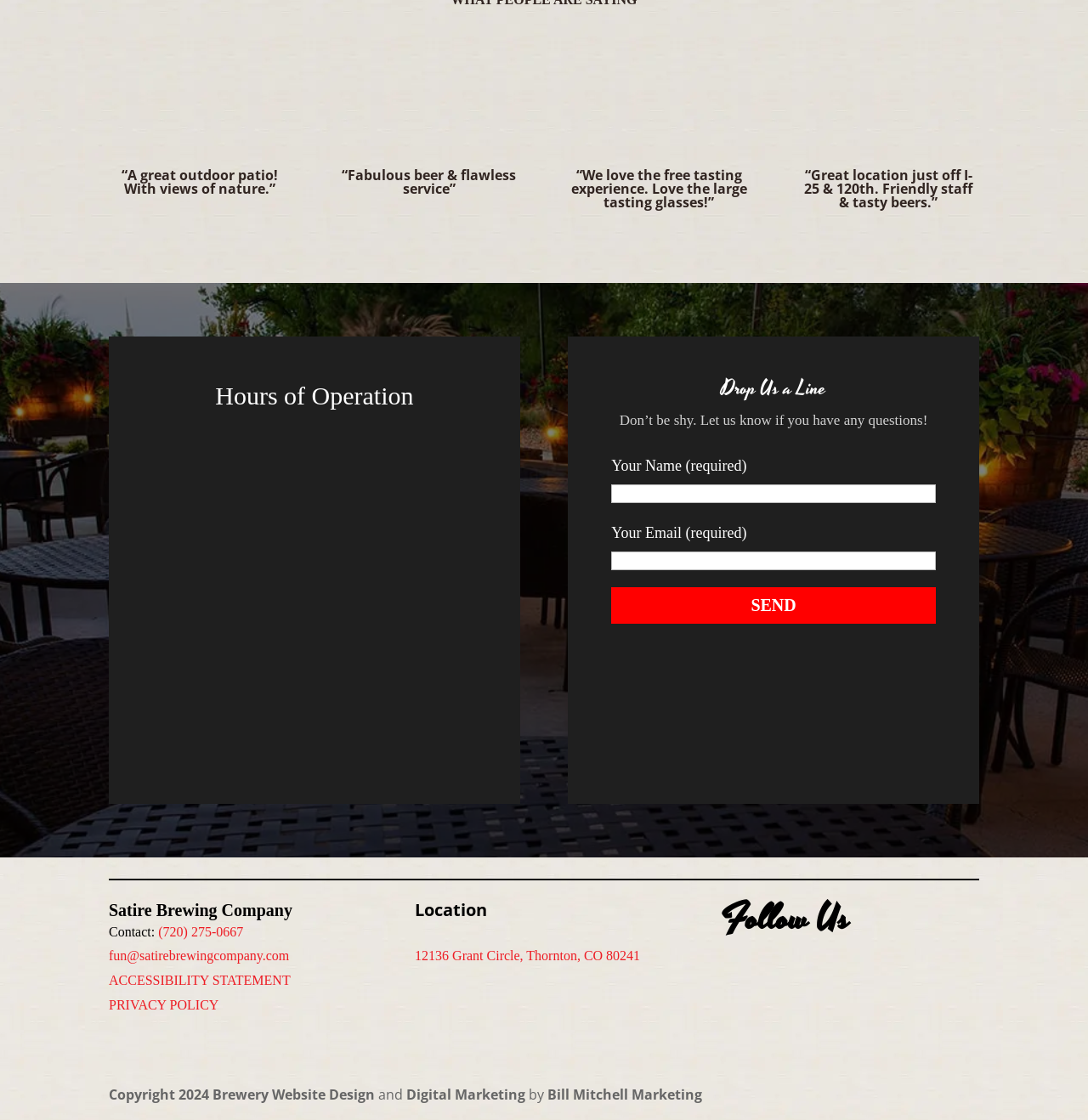What is the purpose of the form on the page?
Can you provide a detailed and comprehensive answer to the question?

The form on the page is labeled 'Drop Us a Line' and has fields for 'Your Name' and 'Your Email', suggesting that its purpose is to allow users to send a message to the brewery.